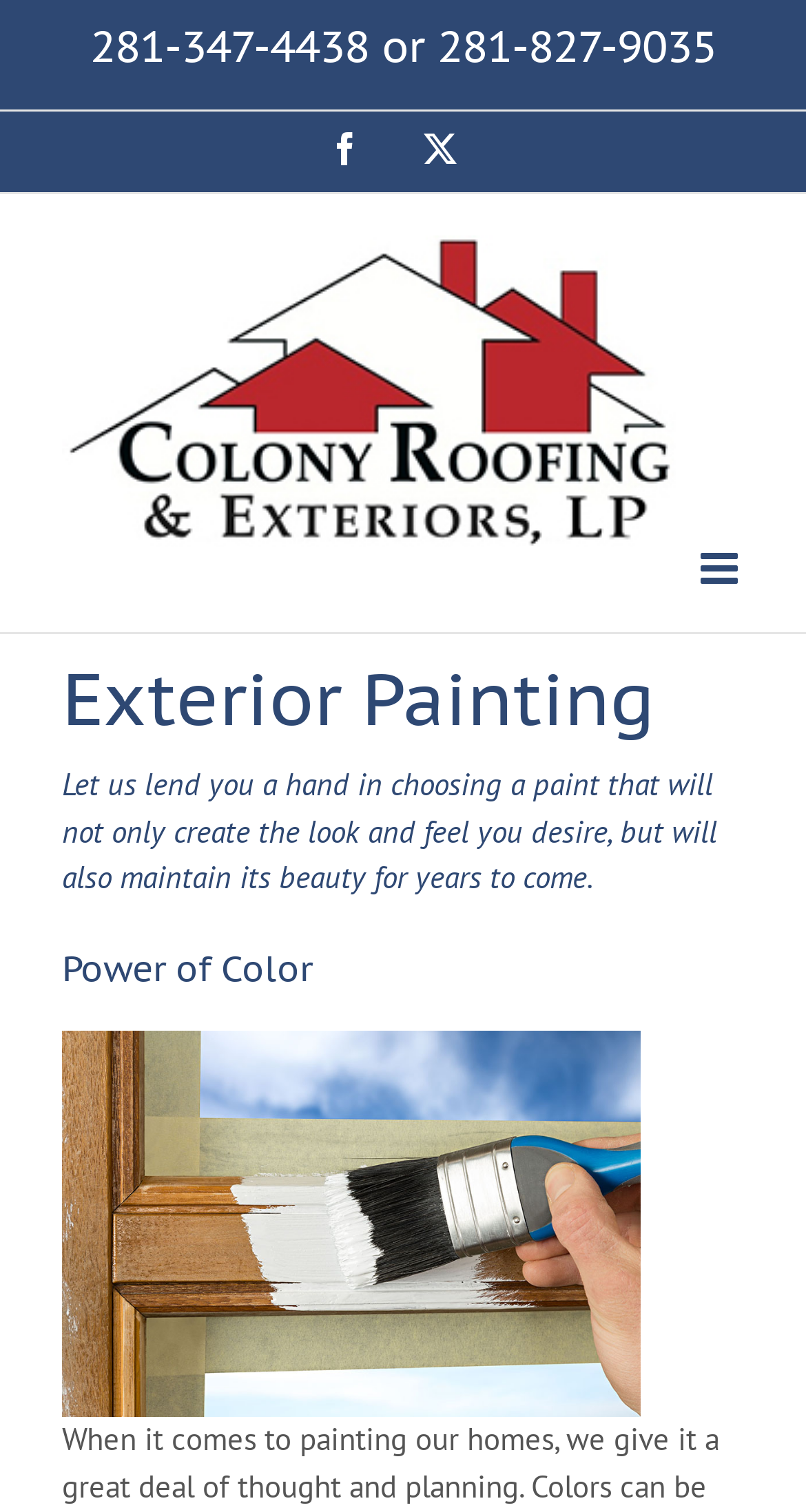Refer to the screenshot and answer the following question in detail:
What is the topic of the page?

I found the topic of the page by looking at the heading element in the page title bar, which clearly indicates that the page is about exterior painting.